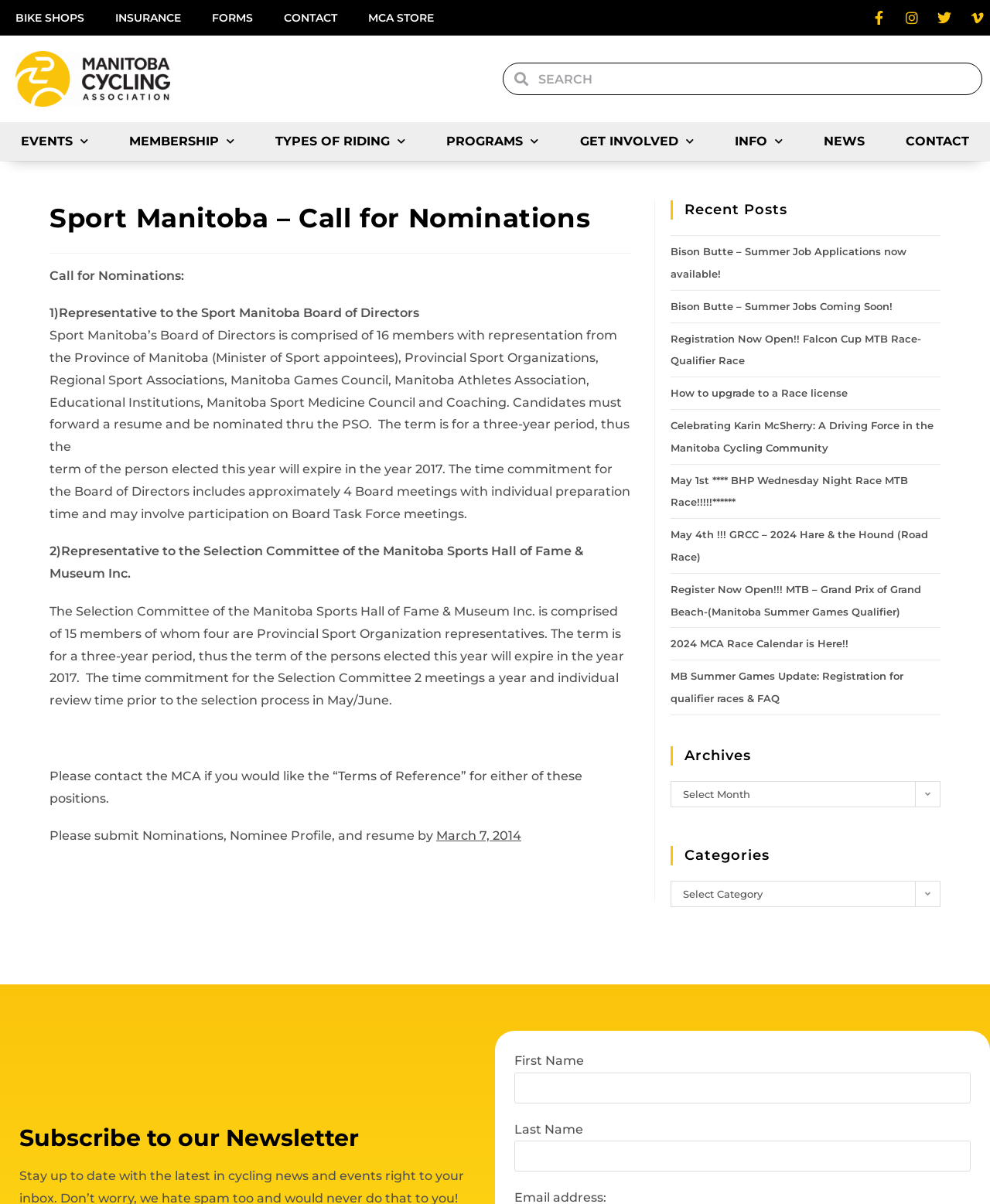How many recent posts are listed?
Kindly answer the question with as much detail as you can.

I counted the number of recent posts listed in the Primary Sidebar section, which are 9 links to different articles.